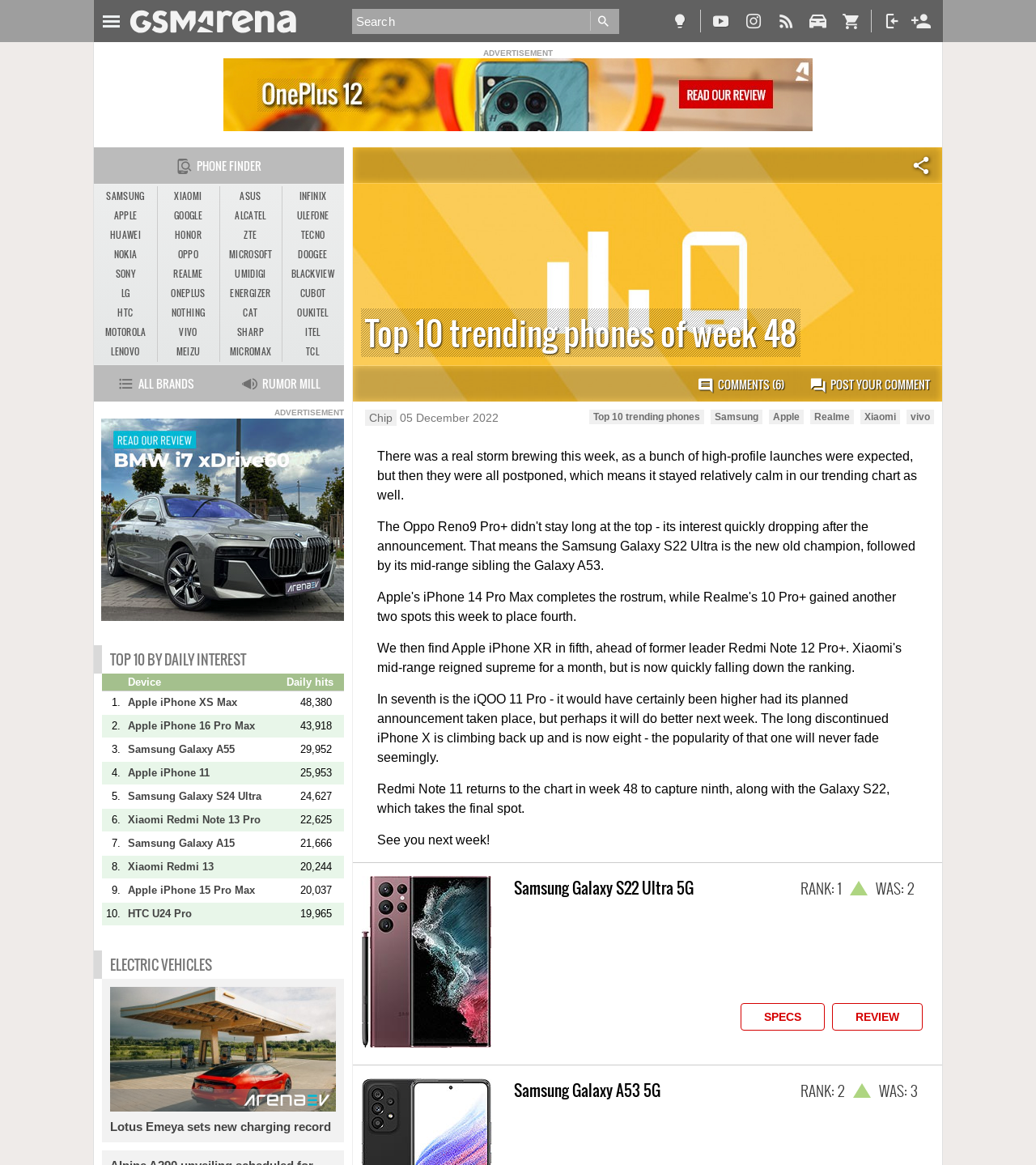Identify the bounding box for the element characterized by the following description: "HTC U24 Pro".

[0.123, 0.778, 0.273, 0.79]